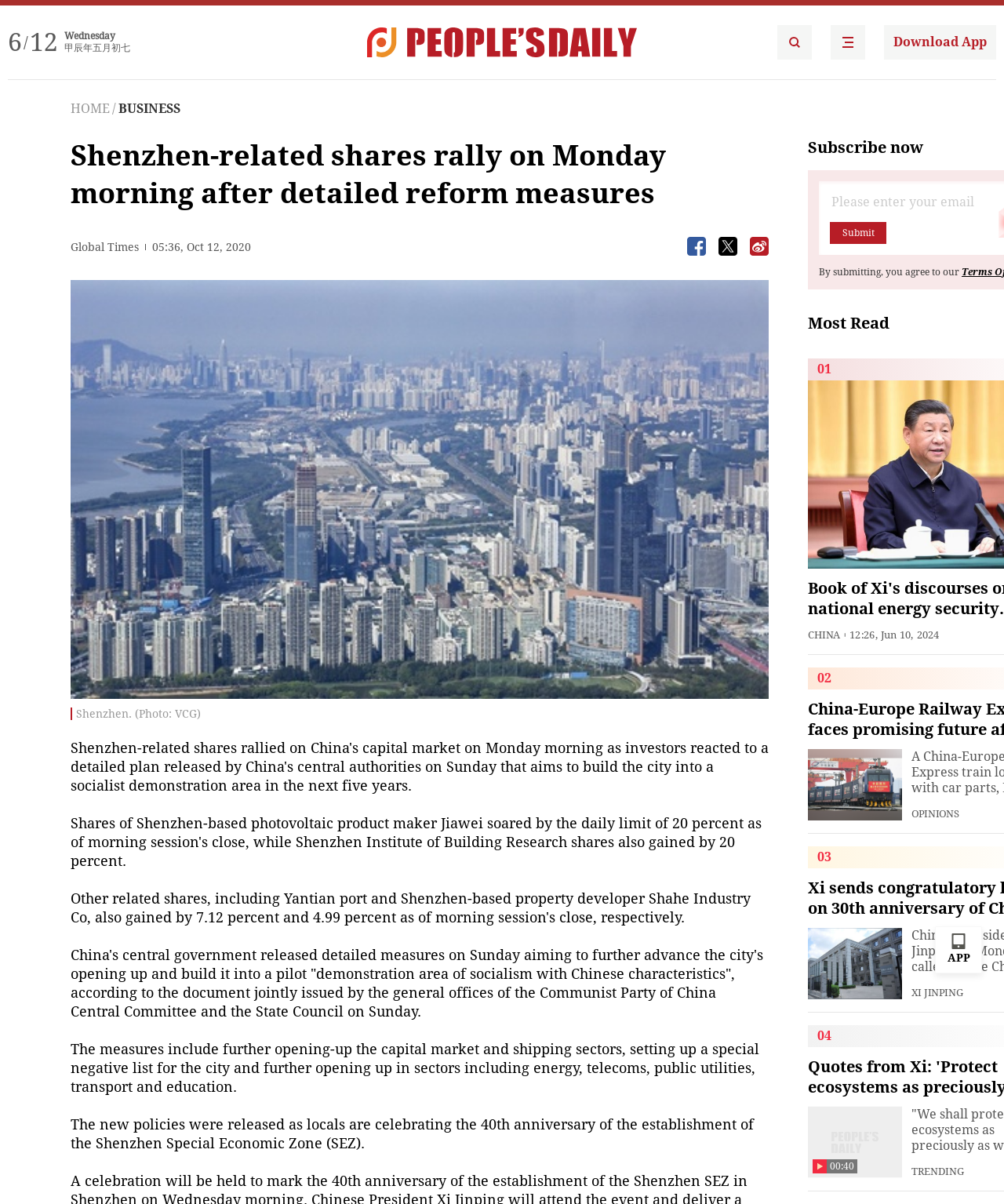How many buttons are located below the title of the article?
Based on the visual, give a brief answer using one word or a short phrase.

3